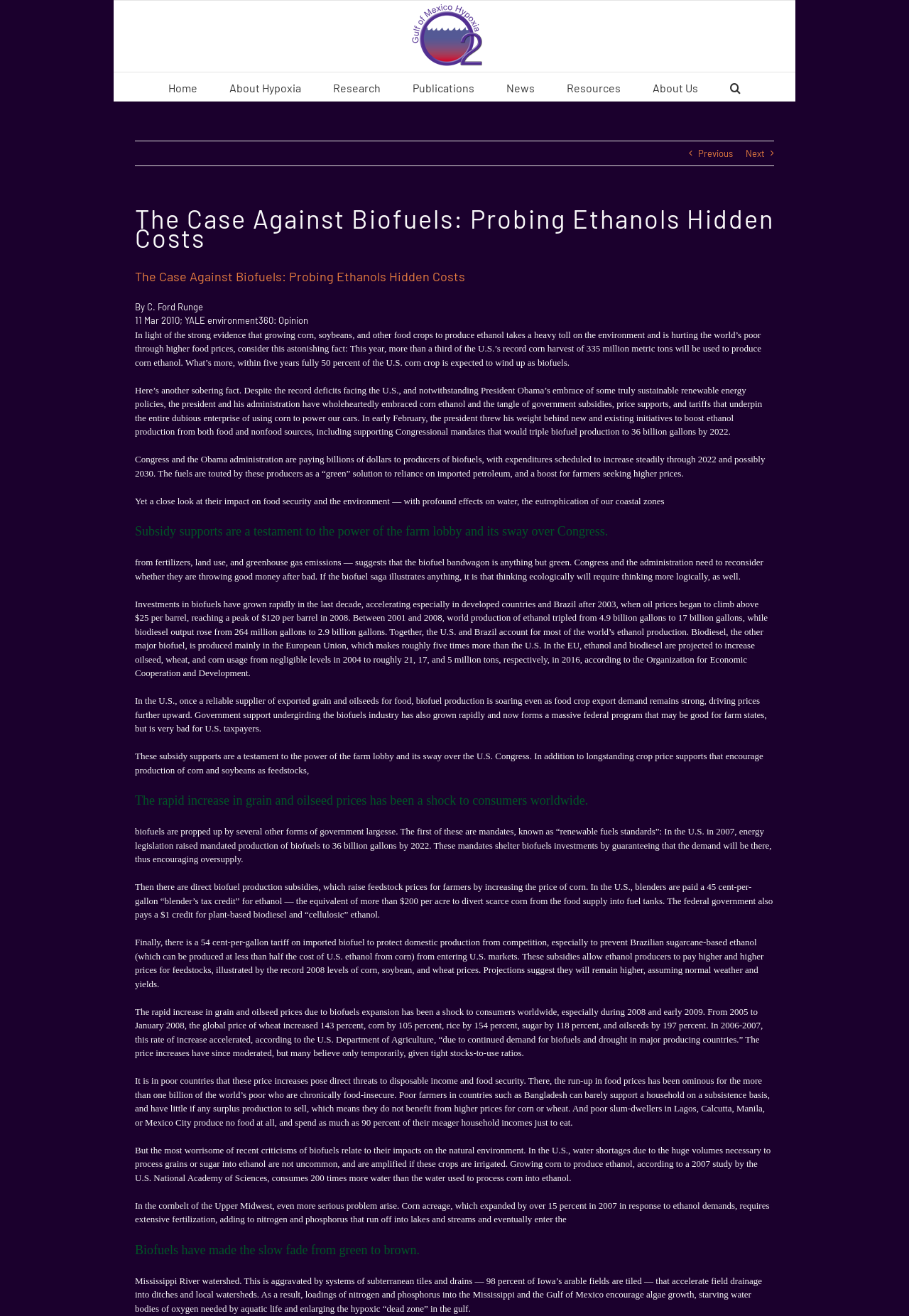Give a comprehensive overview of the webpage, including key elements.

This webpage is an opinion article titled "The Case Against Biofuels: Probing Ethanols Hidden Costs" by C. Ford Runge, published on YALE environment360 on March 11, 2010. 

At the top of the page, there is a logo of Gulf Hypoxia, which is a link. Below the logo, there is a main menu with links to various sections of the website, including Home, About Hypoxia, Research, Publications, News, Resources, and About Us. There is also a search button and navigation links to previous and next pages.

The article's title is displayed prominently, followed by the author's name and publication information. The article is divided into several paragraphs, which discuss the negative impacts of biofuels on the environment and food security. The text is dense and informative, with no images or breaks in between.

At the bottom of the page, there is a link to go back to the top of the page. Overall, the webpage is focused on presenting a detailed argument against biofuels, with a clear structure and minimal visual distractions.